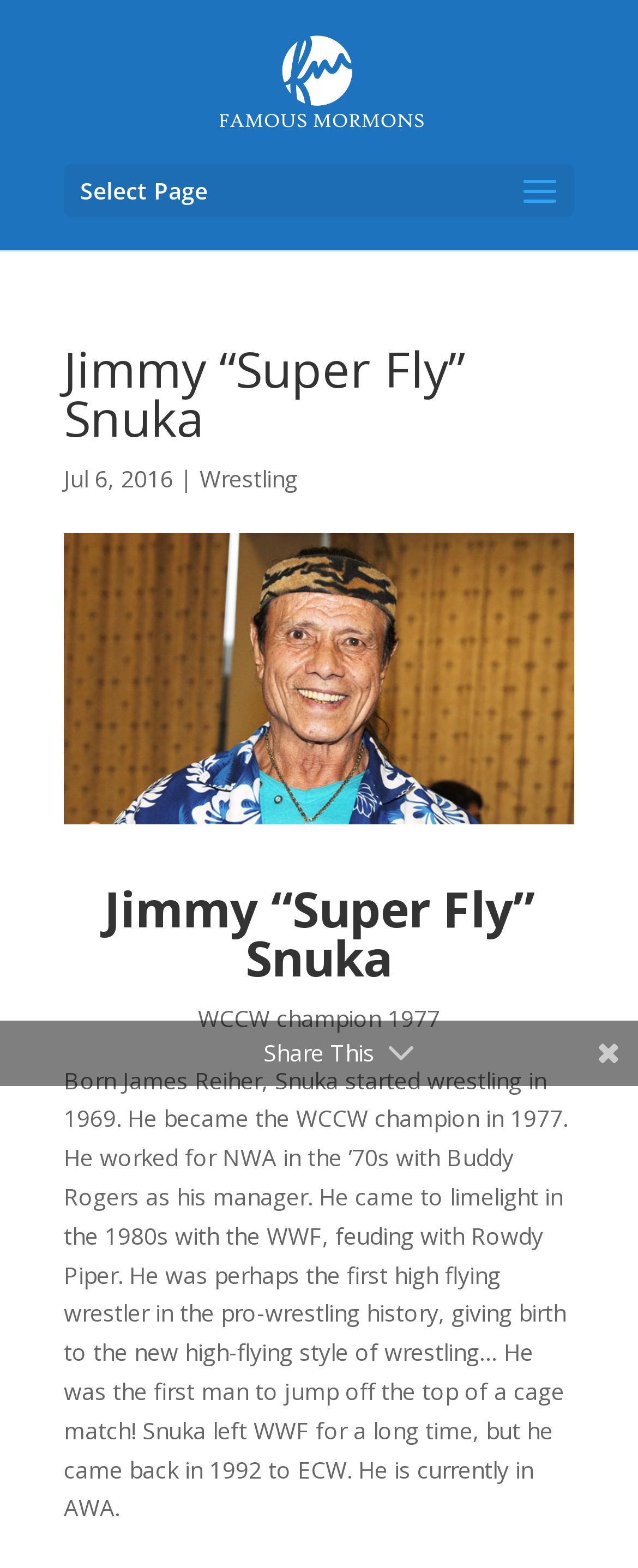Provide a thorough description of this webpage.

The webpage is about Jimmy "Super Fly" Snuka, a famous Mormon wrestler. At the top, there is a link to "Famous Mormons" accompanied by an image with the same name, positioned near the top left corner of the page. Below this, there is a static text "Select Page" located near the top left corner.

The main content of the page is divided into two sections. The first section has a heading "Jimmy “Super Fly” Snuka" at the top, followed by a static text "Jul 6, 2016" and a link to "Wrestling" on the same line. The second section has another heading "Jimmy “Super Fly” Snuka" positioned near the middle of the page, followed by a static text "WCCW champion 1977" and a longer paragraph describing Snuka's wrestling career, including his achievements and notable feuds.

At the bottom of the page, there is a static text "Share This" positioned near the bottom right corner. Overall, the page has a simple layout with a focus on presenting information about Jimmy "Super Fly" Snuka's life and career as a wrestler.